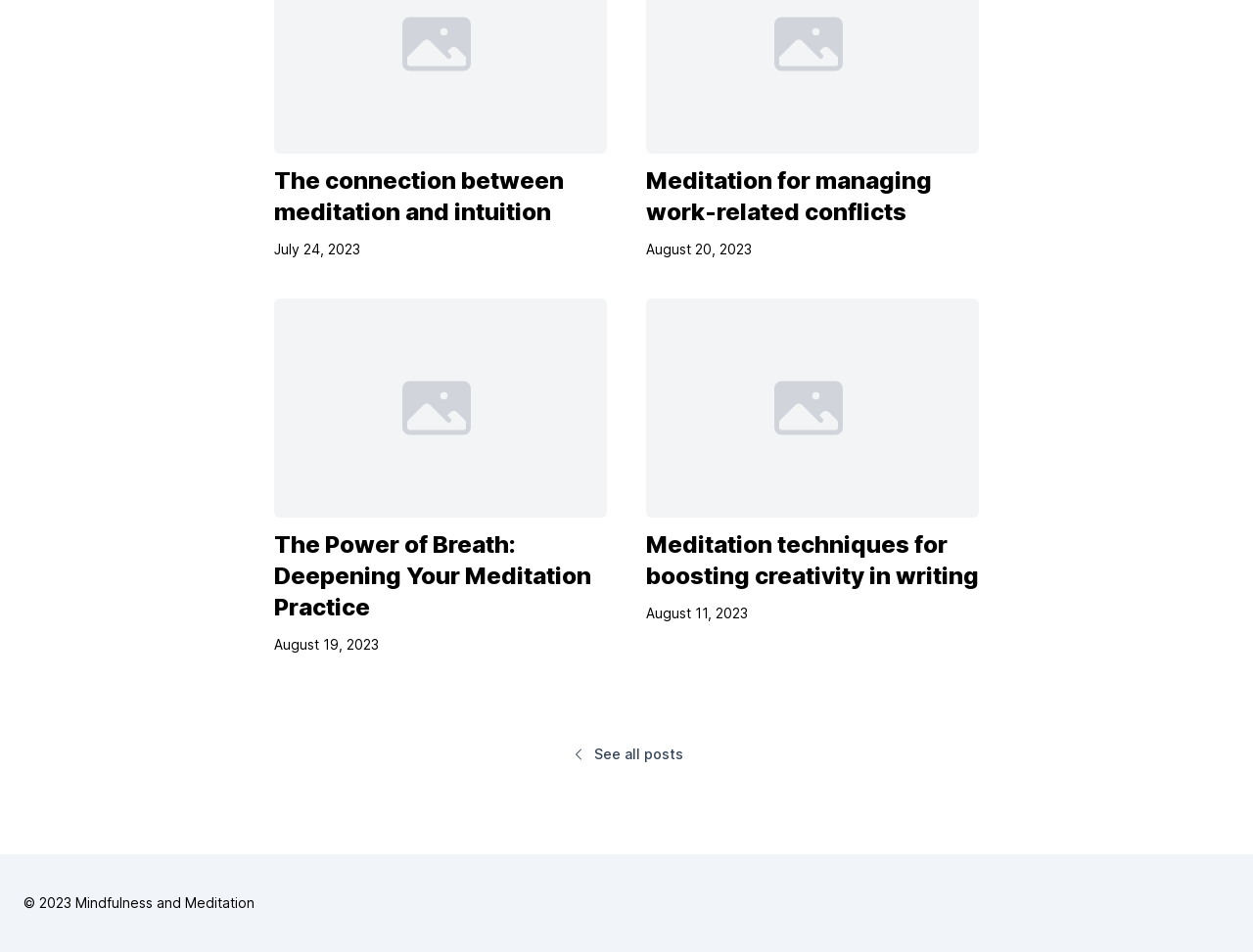Can you find the bounding box coordinates for the UI element given this description: "See all posts"? Provide the coordinates as four float numbers between 0 and 1: [left, top, right, bottom].

[0.43, 0.77, 0.57, 0.815]